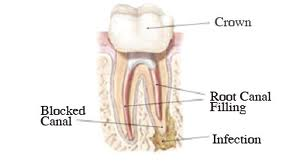What is the consequence of an untreated 'Blocked Canal'?
Look at the image and respond to the question as thoroughly as possible.

If the 'Blocked Canal' is not properly treated, it can lead to infection, as pointed out in the diagram, which can cause further complications and potentially harm the tooth.